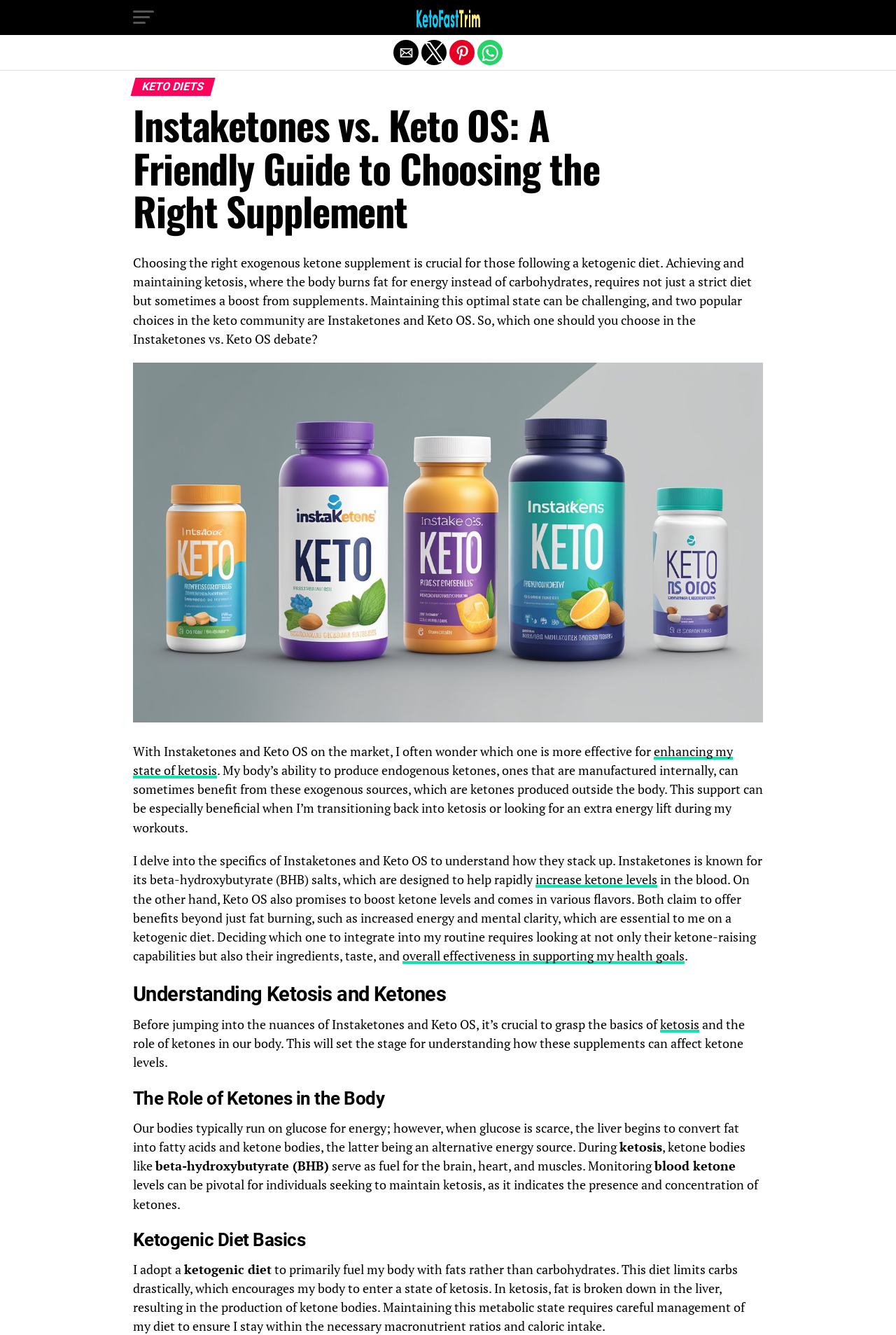Utilize the information from the image to answer the question in detail:
What is the primary goal of a ketogenic diet?

Based on the webpage, the primary goal of a ketogenic diet is to primarily fuel the body with fats rather than carbohydrates, which encourages the body to enter a state of ketosis.